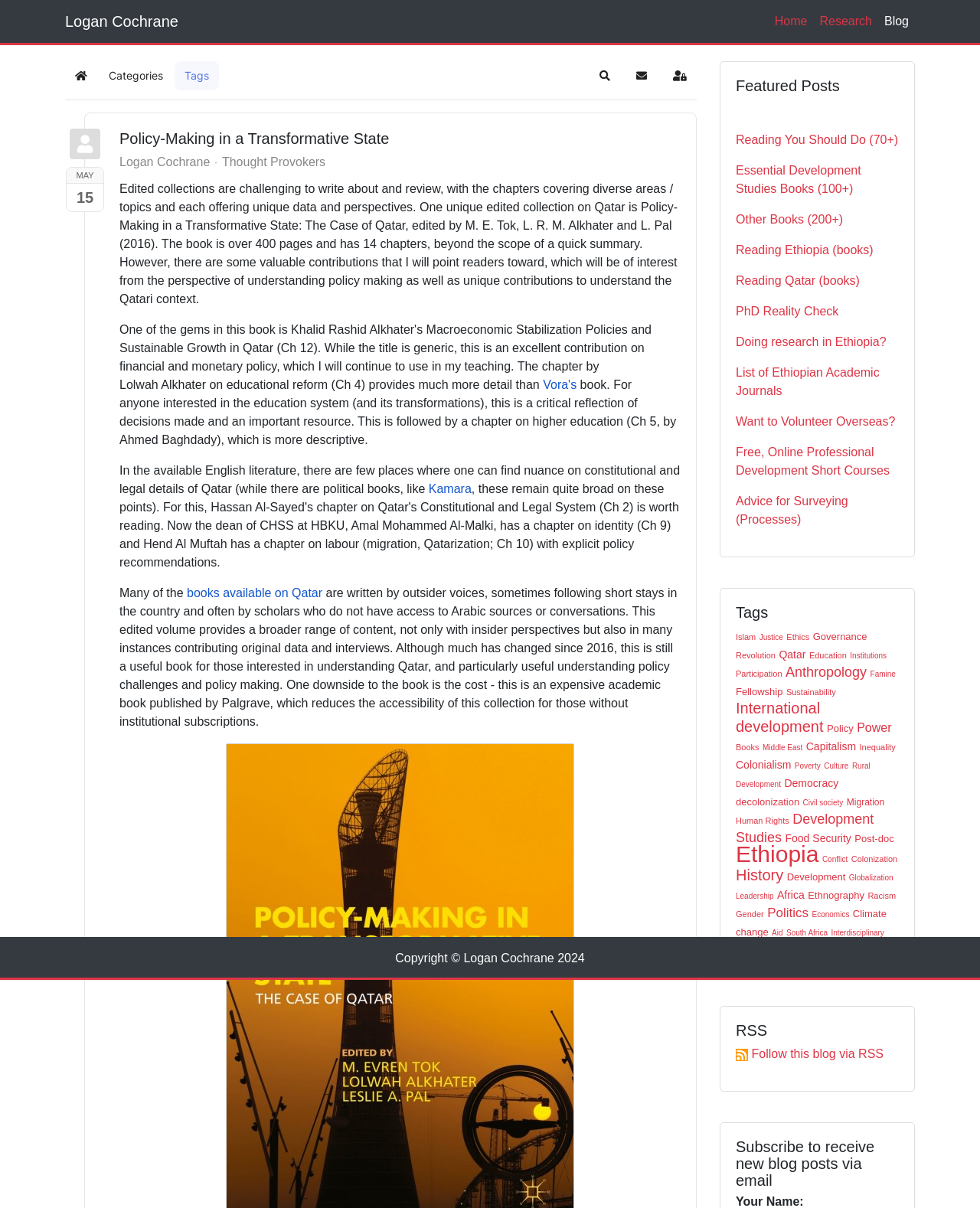Please identify the bounding box coordinates of the element that needs to be clicked to execute the following command: "Go to the EVENTS page". Provide the bounding box using four float numbers between 0 and 1, formatted as [left, top, right, bottom].

None